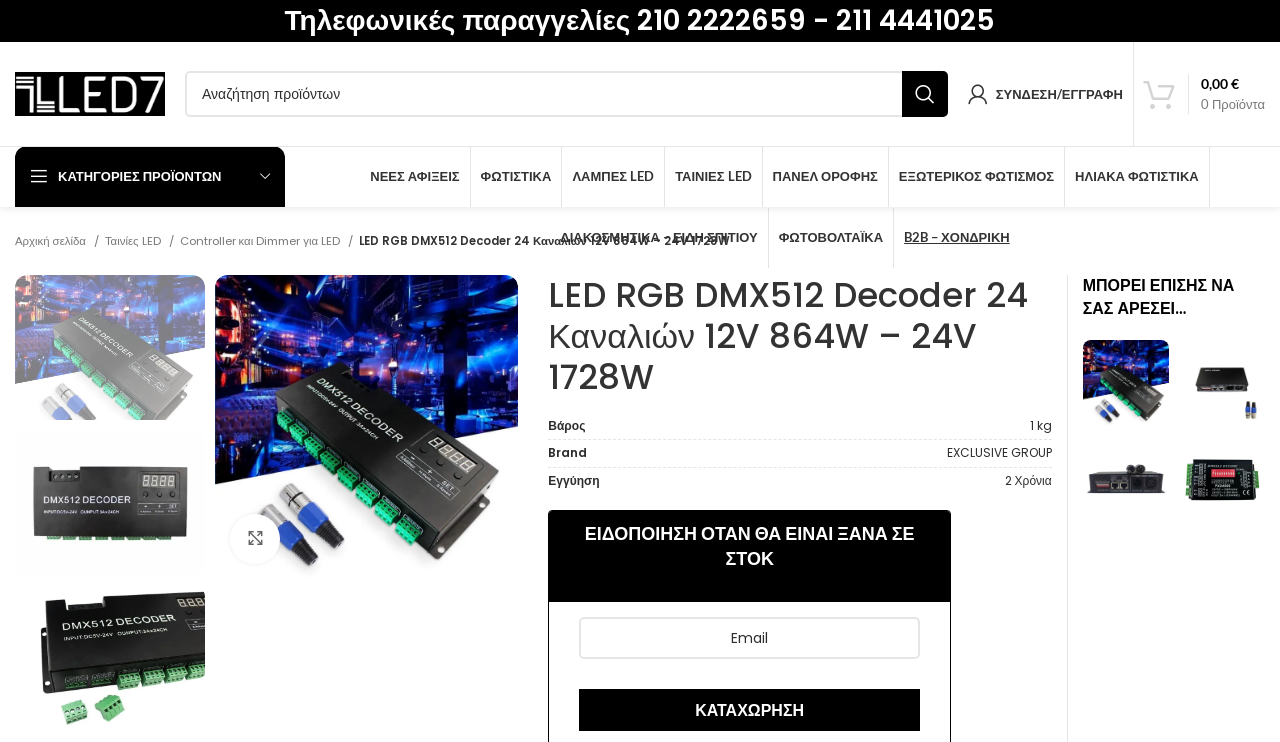Please identify the coordinates of the bounding box that should be clicked to fulfill this instruction: "Subscribe to product availability notification".

[0.453, 0.832, 0.719, 0.889]